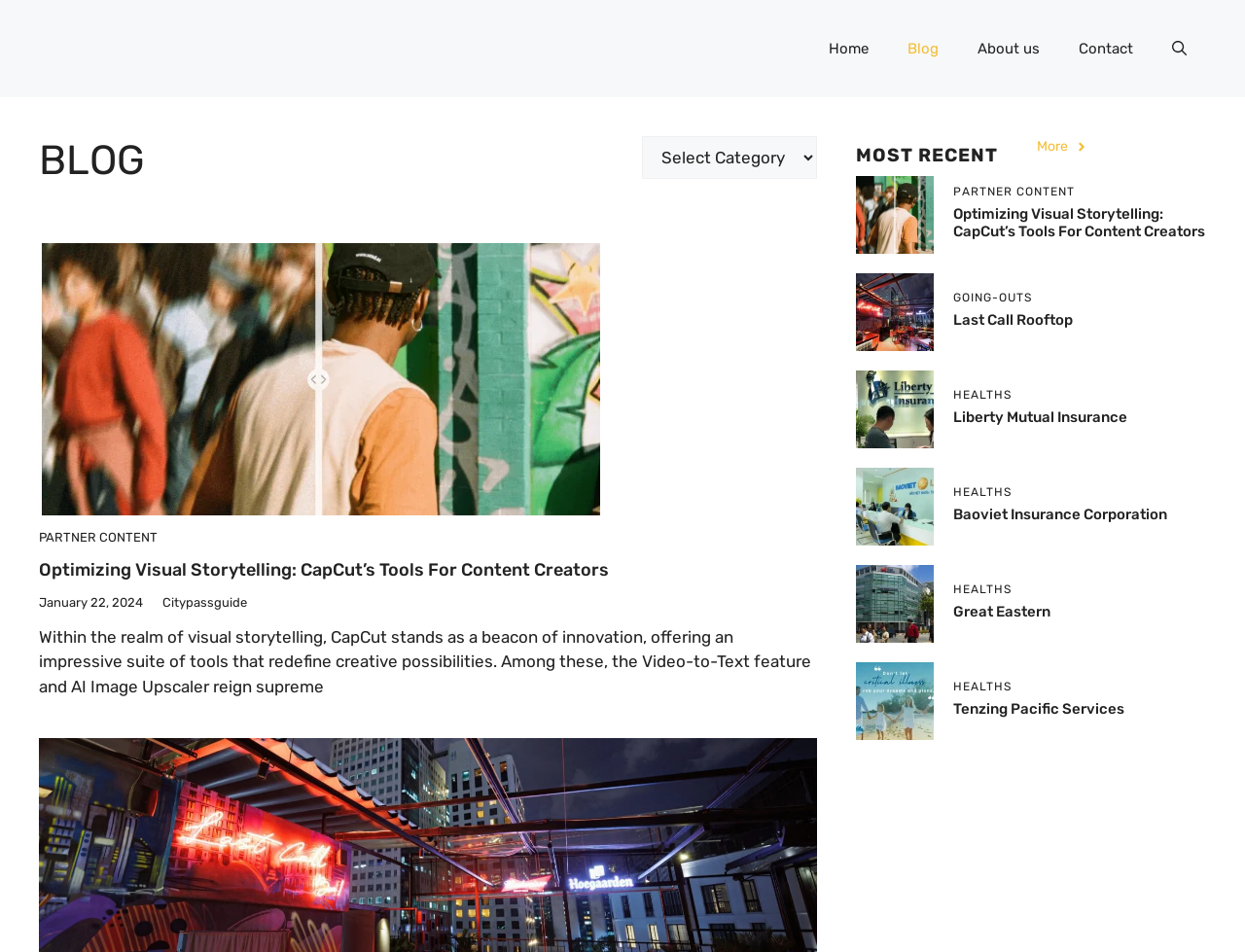Identify the bounding box coordinates for the UI element that matches this description: "Liberty Mutual Insurance".

[0.766, 0.428, 0.905, 0.447]